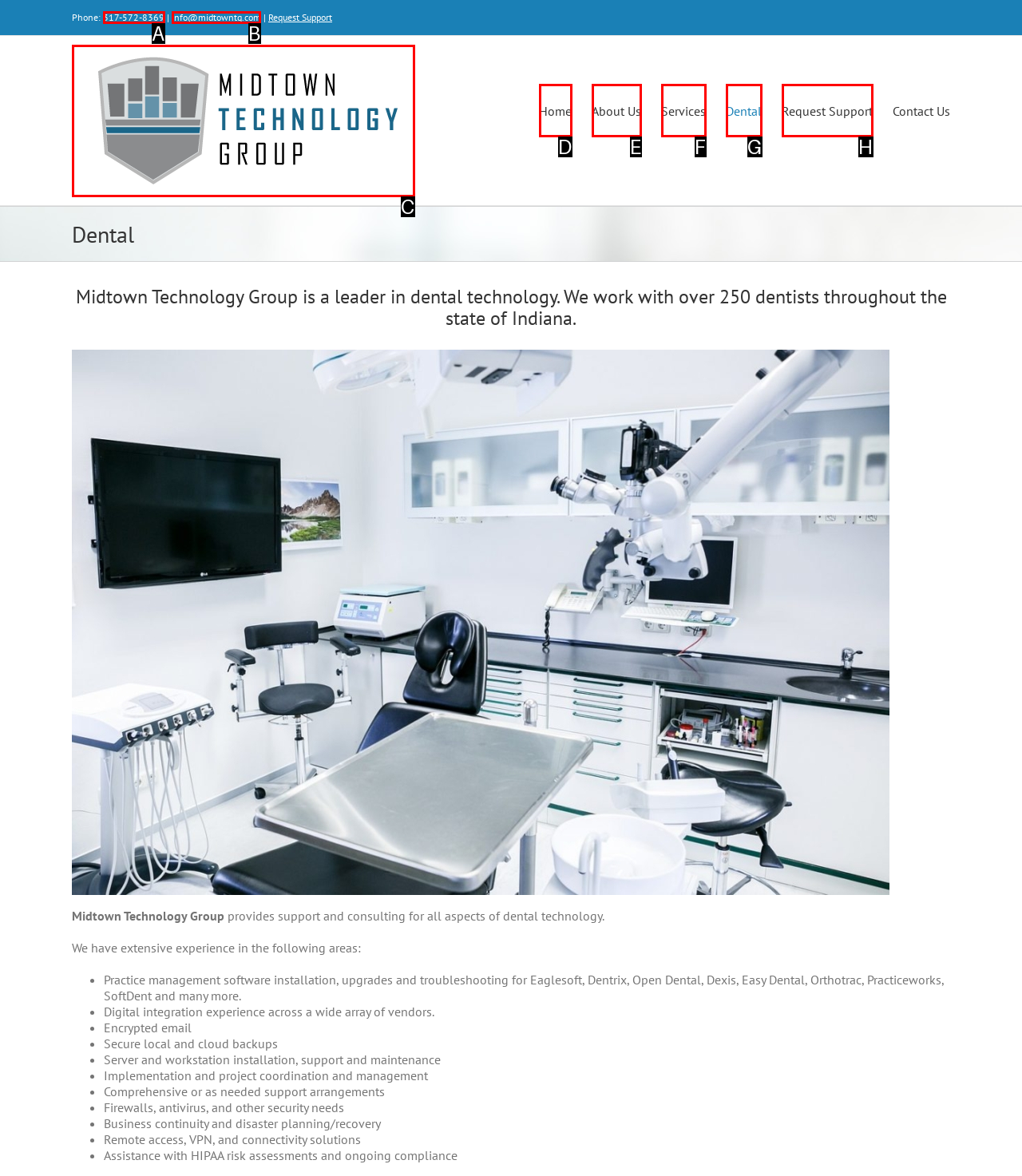Which option should be clicked to execute the following task: Send an email to the company? Respond with the letter of the selected option.

B